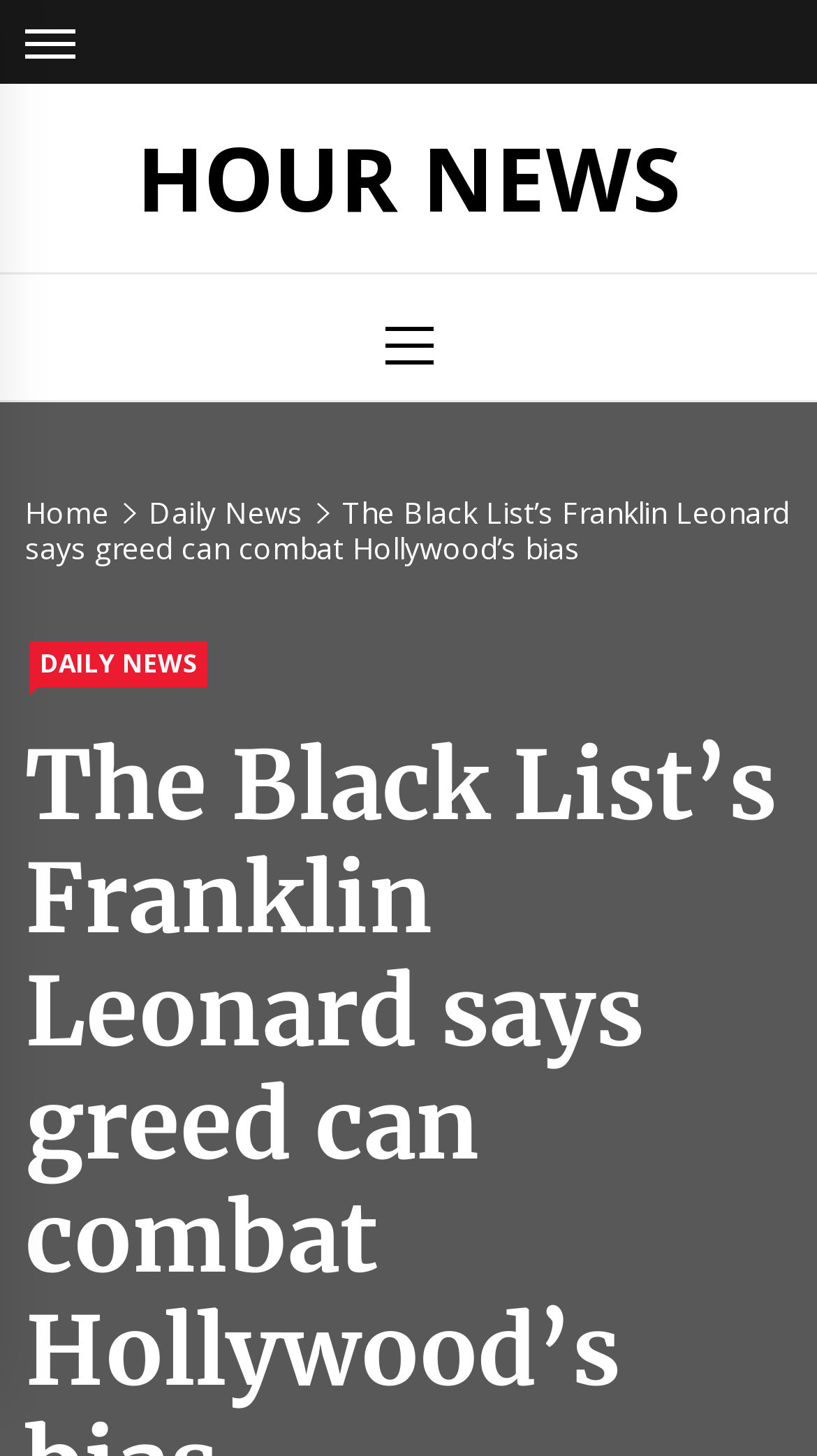Describe in detail what you see on the webpage.

The webpage appears to be a news article page, with a focus on the title "The Black List's Franklin Leonard says greed can combat Hollywood's bias". At the top left of the page, there is a small link, followed by a larger link with the text "HOUR NEWS" that spans most of the top section of the page. 

Below the "HOUR NEWS" link, there is a primary menu section labeled "Primary Menu" that takes up most of the width of the page. Underneath the primary menu, there is a navigation section labeled "Breadcrumbs" that contains three links: "Home", "Daily News", and the title of the article itself. The "Home" link is positioned at the far left, followed by the "Daily News" link, and then the article title link that takes up most of the width of the navigation section.

Further down the page, there is another link with the text "DAILY NEWS" positioned near the top left of the page.